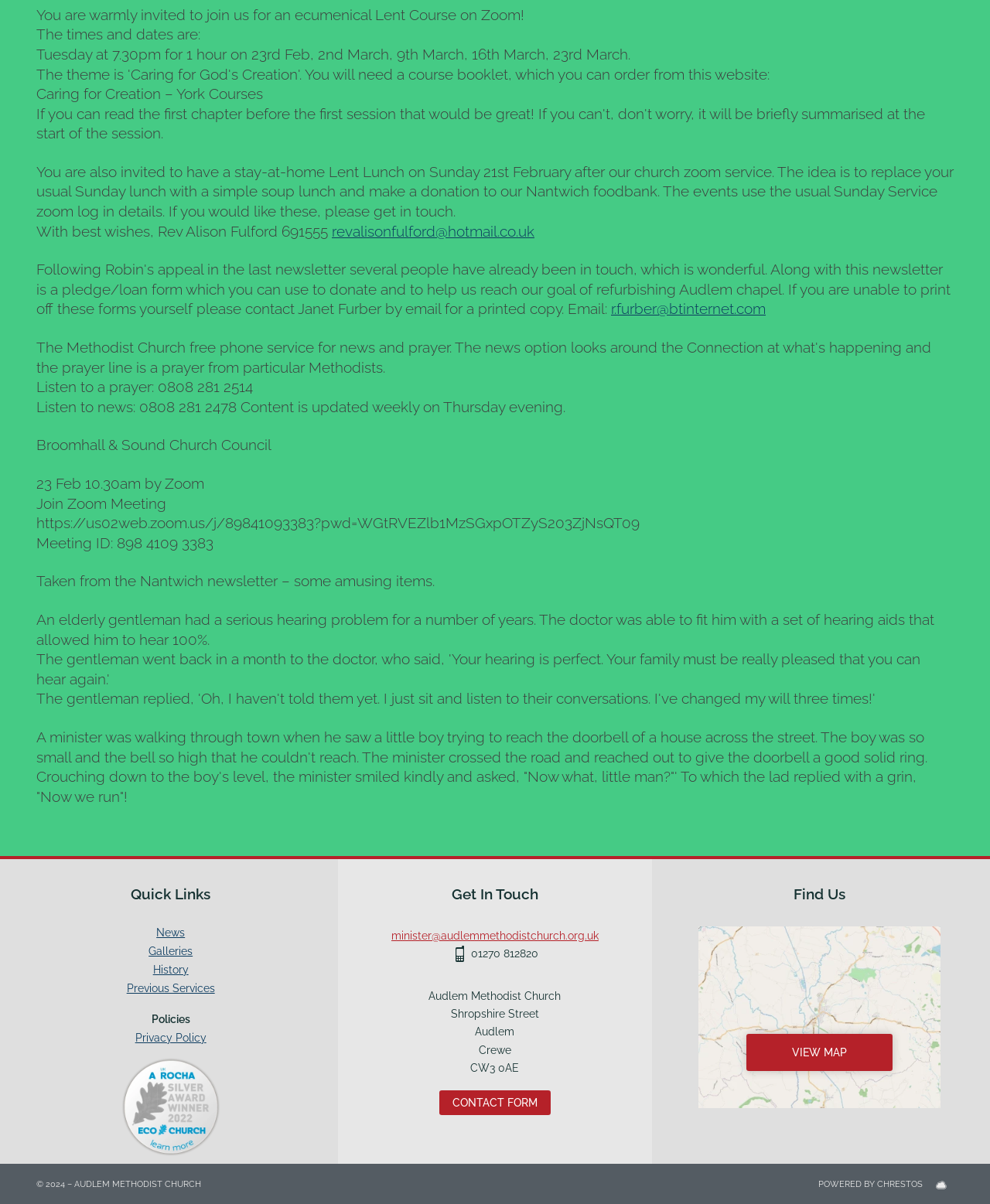Respond with a single word or phrase to the following question:
What is the phone number to listen to a prayer?

0808 281 2514